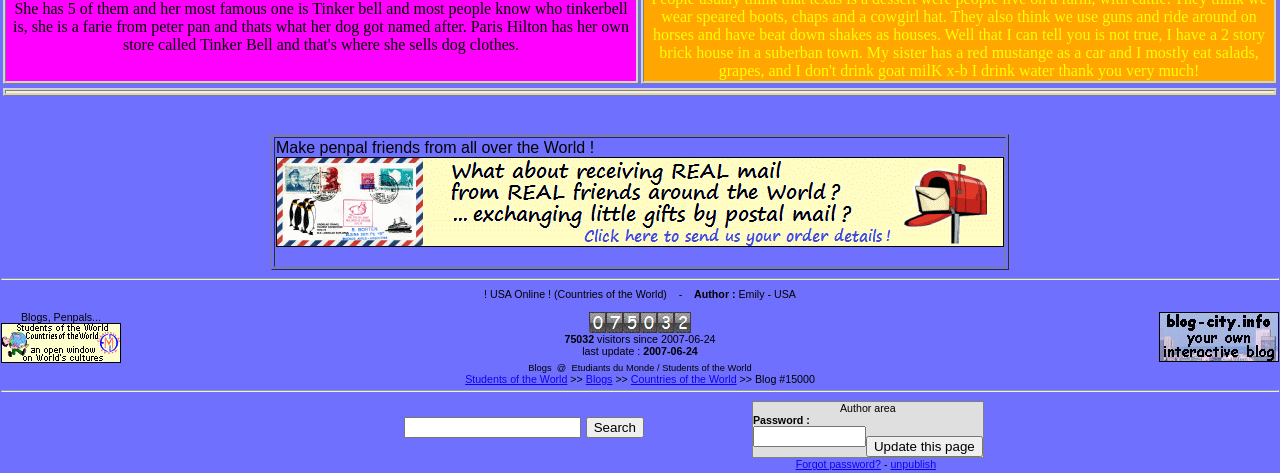Please indicate the bounding box coordinates for the clickable area to complete the following task: "Create your own blog (free)". The coordinates should be specified as four float numbers between 0 and 1, i.e., [left, top, right, bottom].

[0.905, 0.735, 0.999, 0.771]